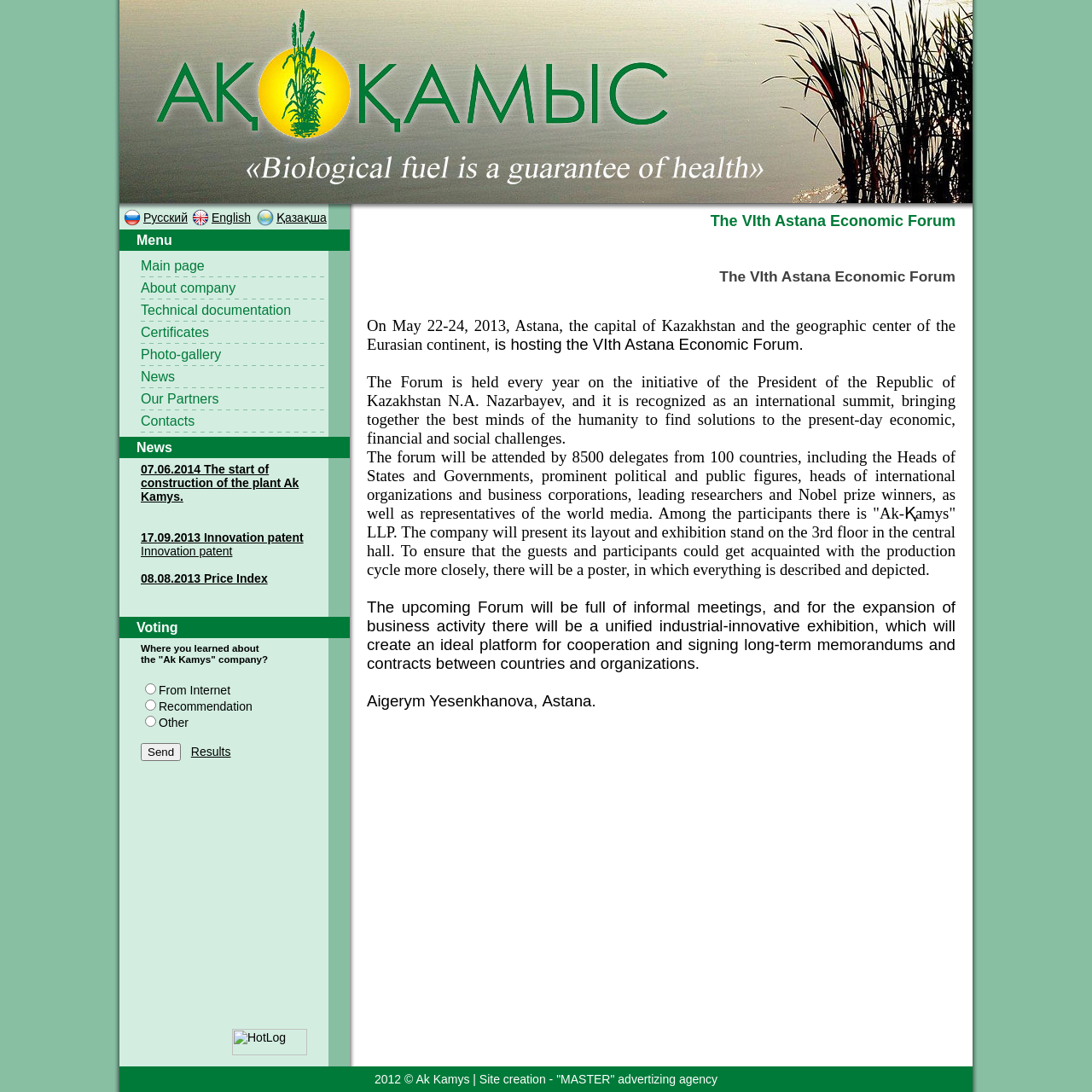How many languages are available on the website?
Using the image provided, answer with just one word or phrase.

3